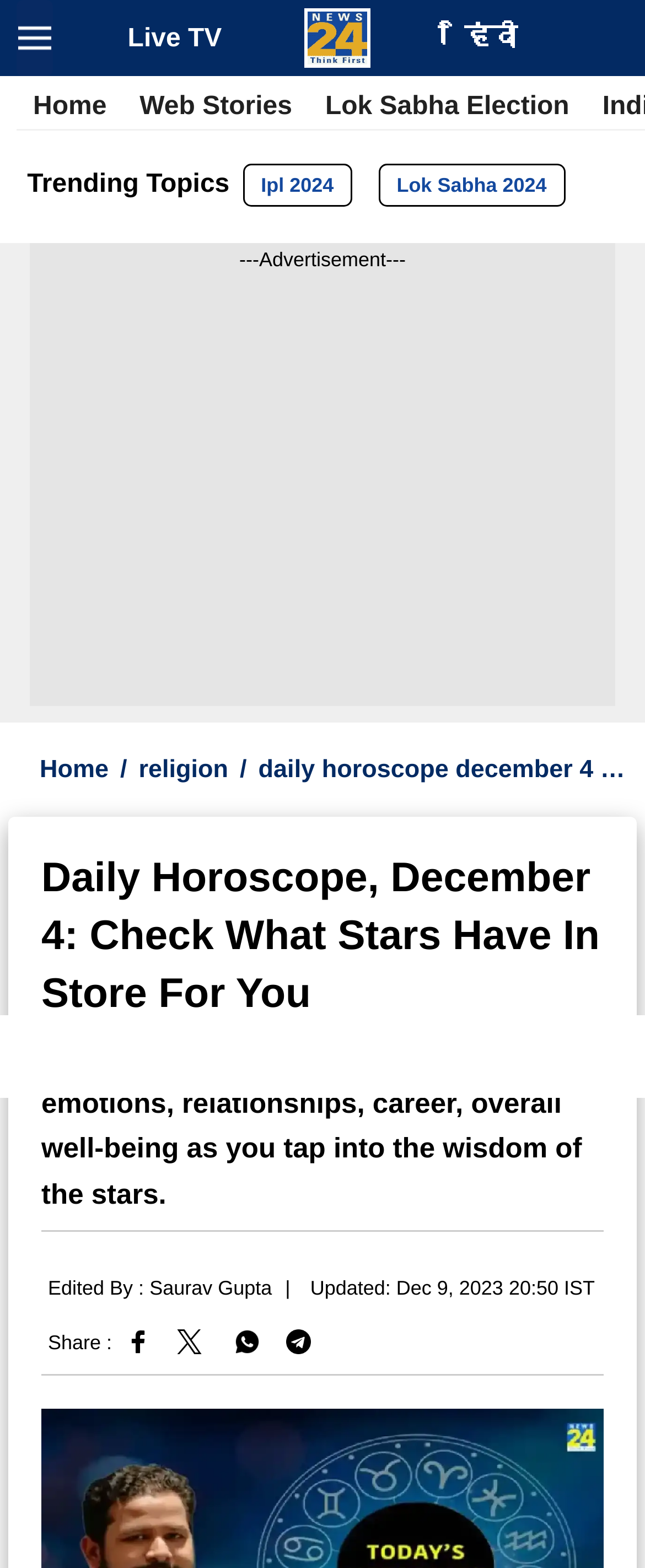Using the format (top-left x, top-left y, bottom-right x, bottom-right y), provide the bounding box coordinates for the described UI element. All values should be floating point numbers between 0 and 1: Lok Sabha 2024

[0.587, 0.104, 0.876, 0.132]